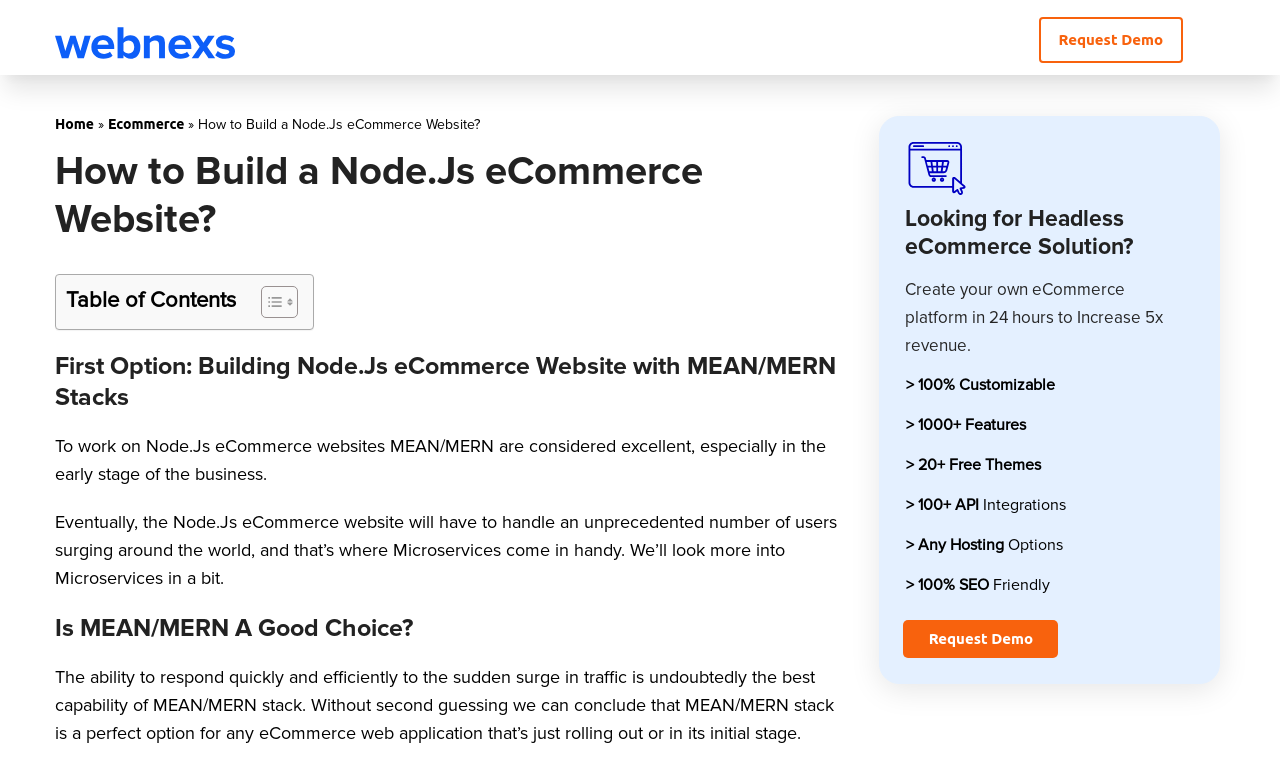How many free themes are available for the eCommerce platform?
Answer the question with just one word or phrase using the image.

20+